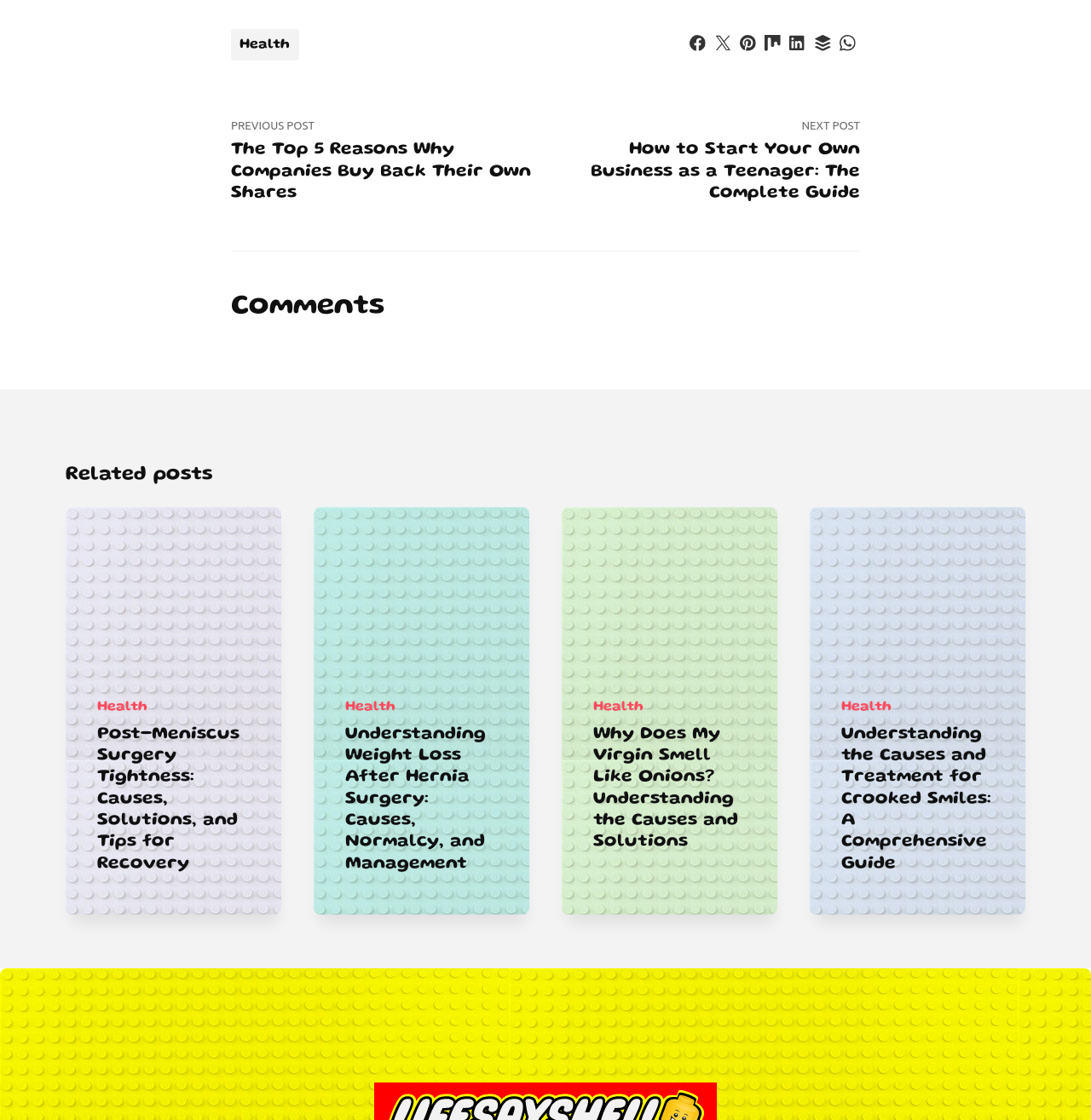What is the category of the first related post?
Answer the question using a single word or phrase, according to the image.

Health